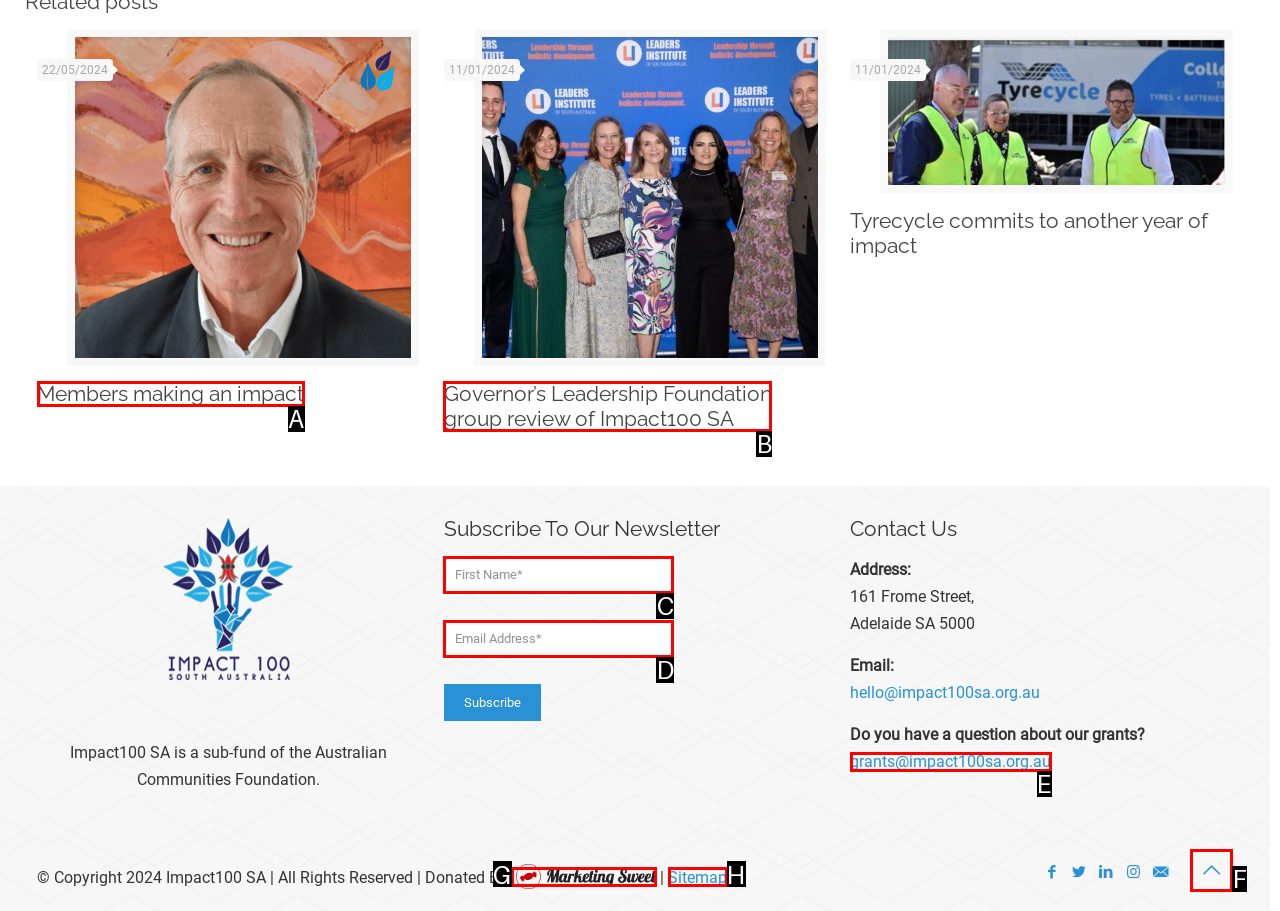Please provide the letter of the UI element that best fits the following description: Members making an impact
Respond with the letter from the given choices only.

A